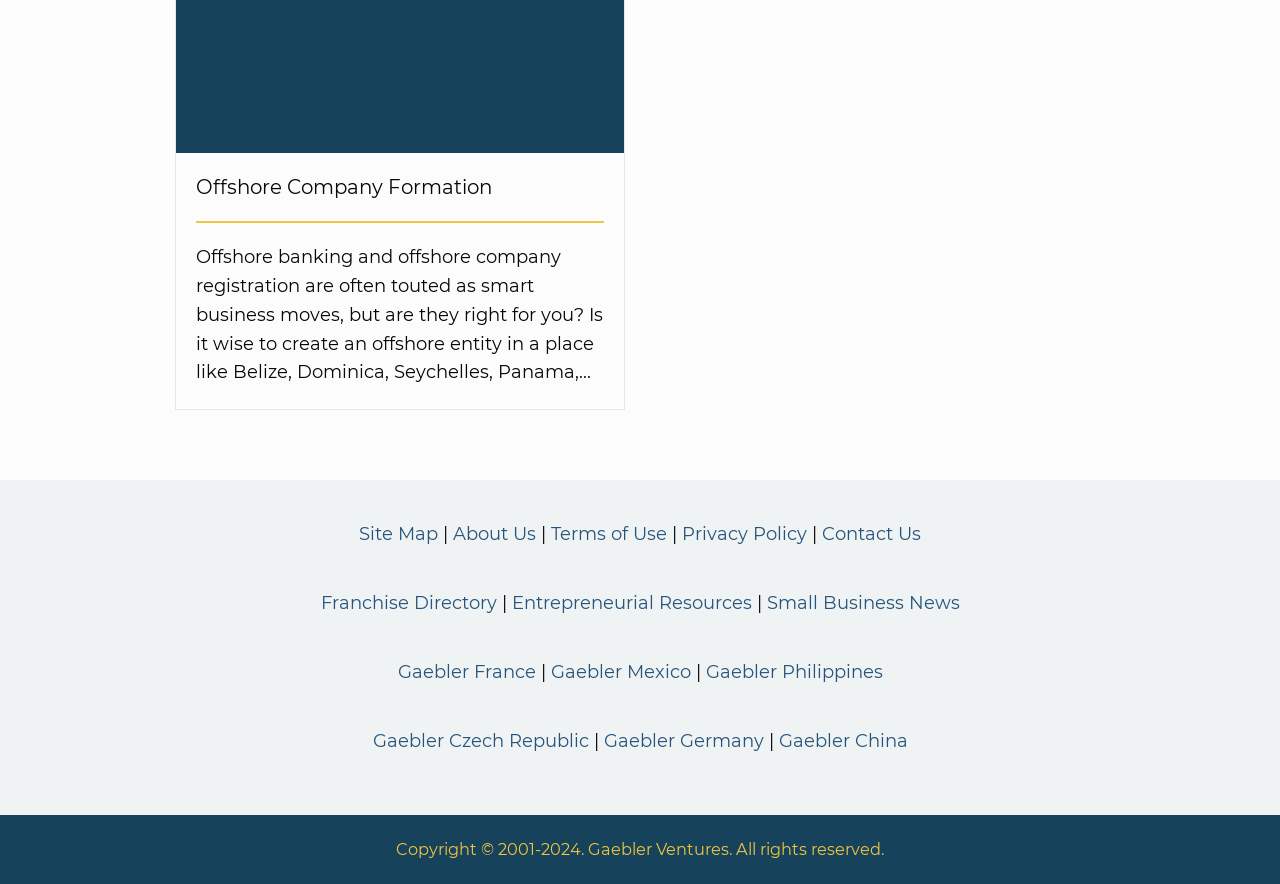Highlight the bounding box coordinates of the element you need to click to perform the following instruction: "Click on 'About Us'."

[0.354, 0.592, 0.419, 0.617]